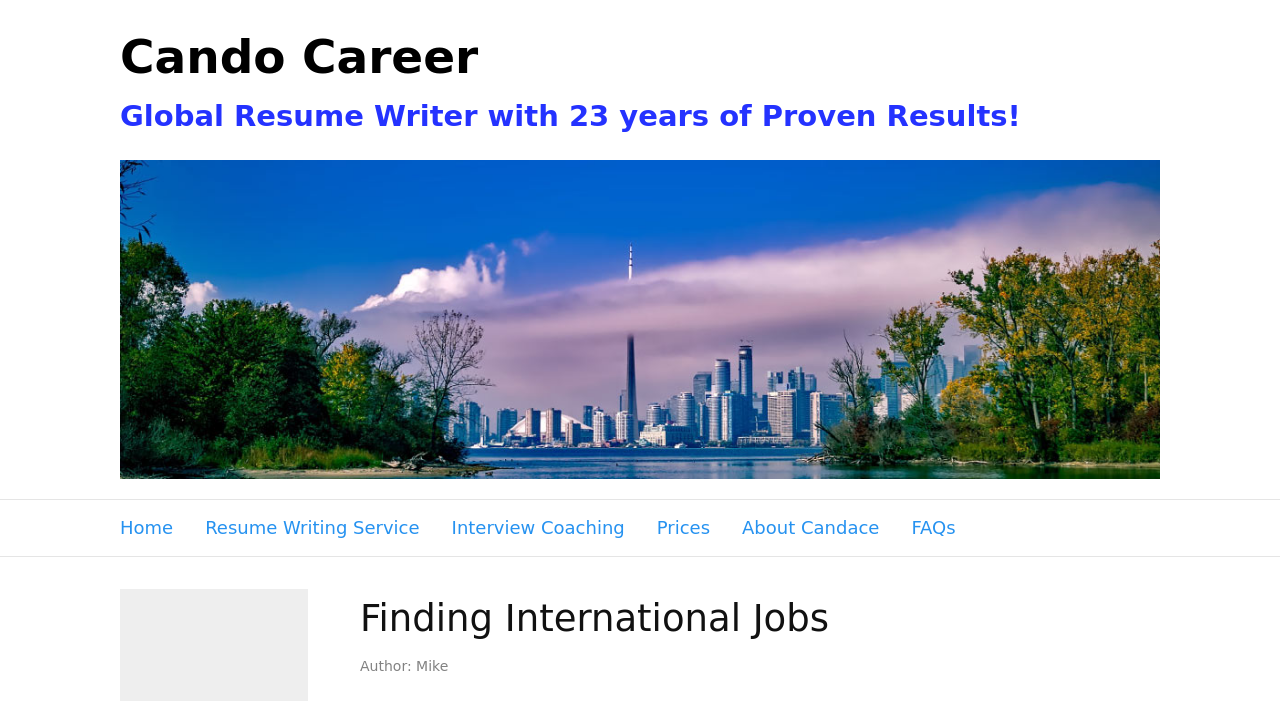Construct a thorough caption encompassing all aspects of the webpage.

The webpage appears to be a career services website, specifically focused on international job searches. At the top, there is a header section with the company name "Cando Career" and a tagline "Global Resume Writer with 23 years of Proven Results!" accompanied by a header image. Below the header, there is a navigation menu with six links: "Home", "Resume Writing Service", "Interview Coaching", "Prices", "About Candace", and "FAQs".

The main content of the webpage is divided into two sections. The first section has a heading "Finding International Jobs" and appears to be an article or blog post. The author of the post is Mike. The second section is not explicitly defined but seems to be related to the topic of international job searches, as hinted by the meta description.

There are no prominent images on the page apart from the header image. The overall layout is organized, with clear headings and concise text.